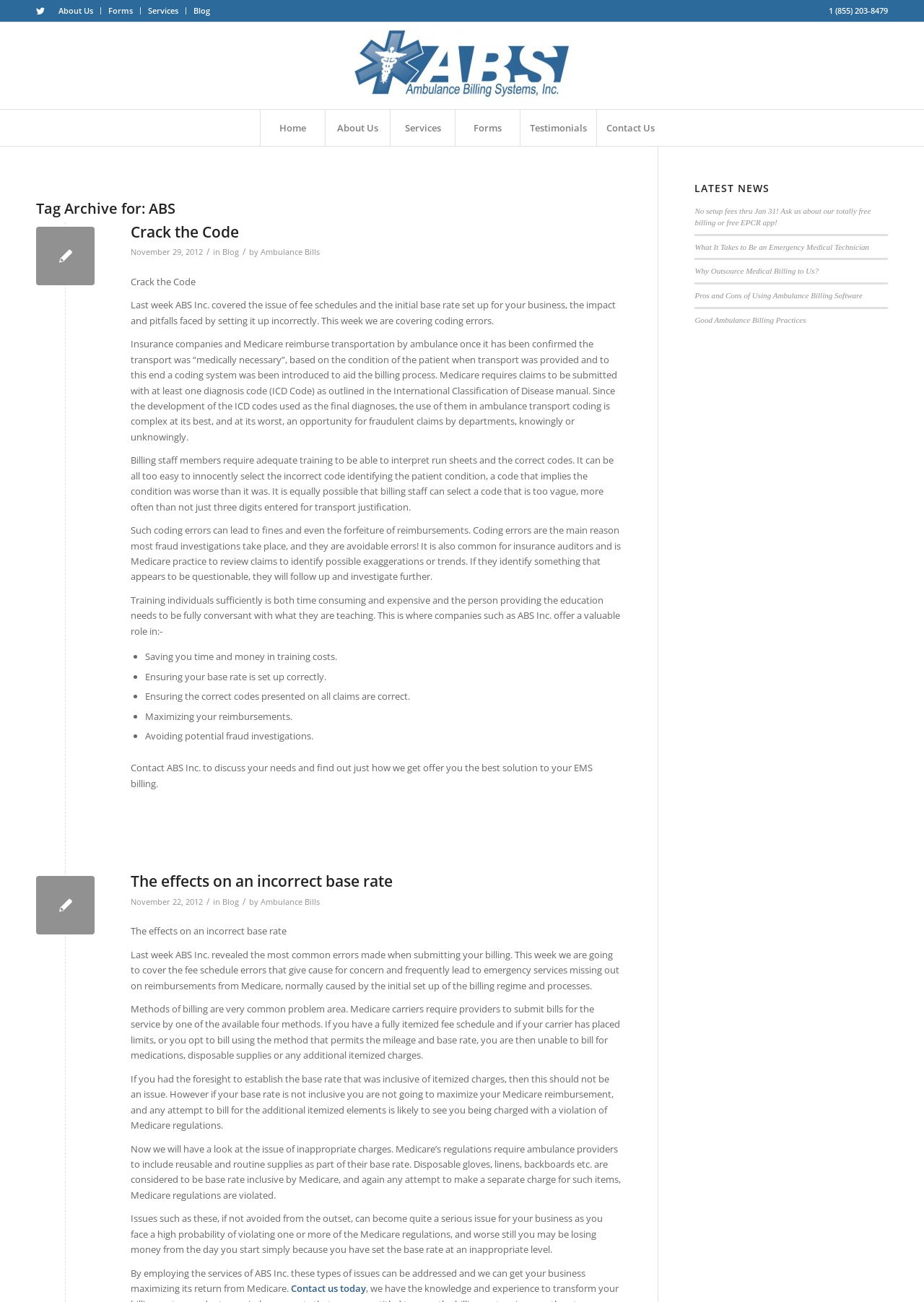Please predict the bounding box coordinates (top-left x, top-left y, bottom-right x, bottom-right y) for the UI element in the screenshot that fits the description: Good Ambulance Billing Practices

[0.752, 0.242, 0.872, 0.249]